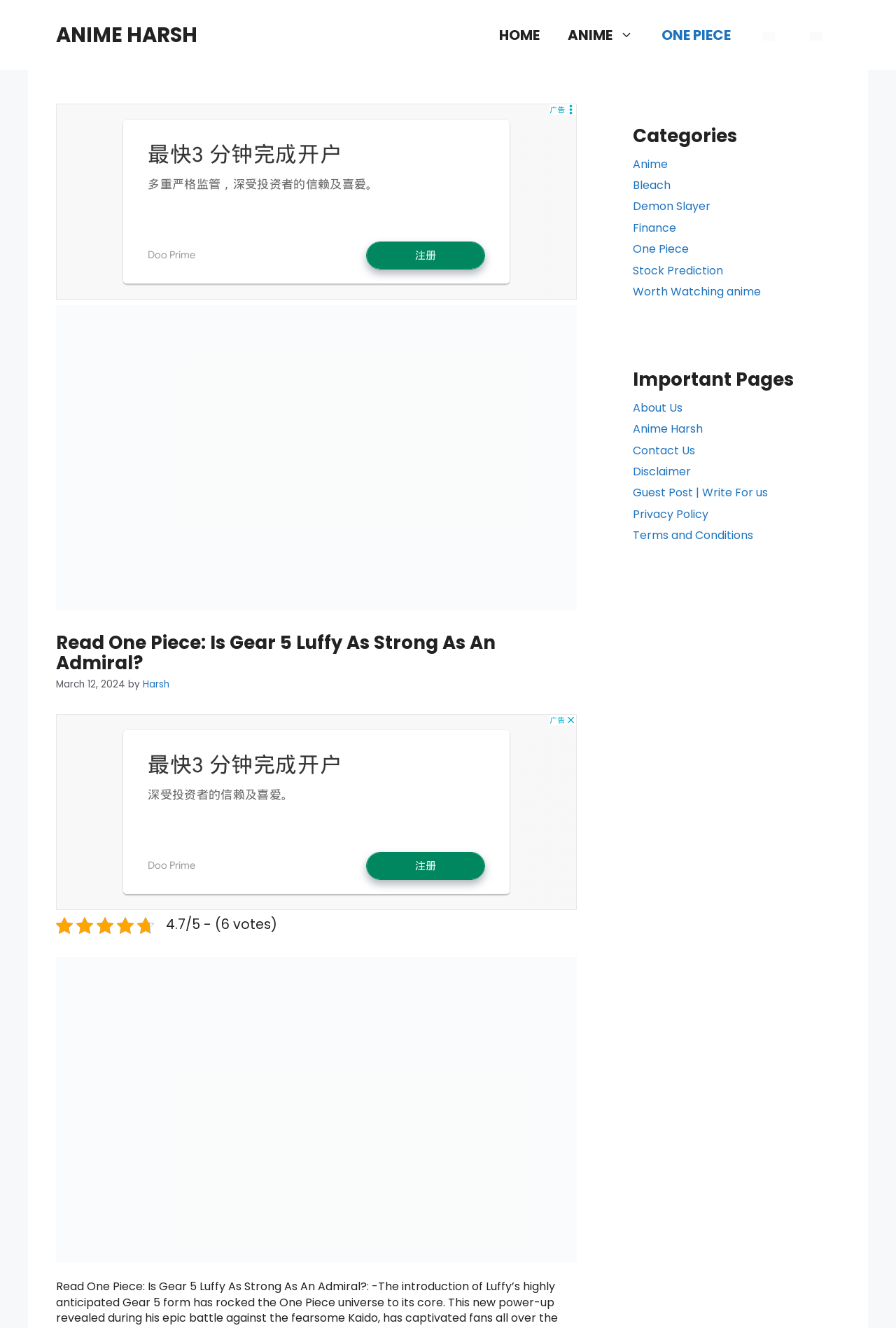Identify the bounding box coordinates of the area you need to click to perform the following instruction: "Click the 'Read One Piece' image".

[0.062, 0.23, 0.644, 0.46]